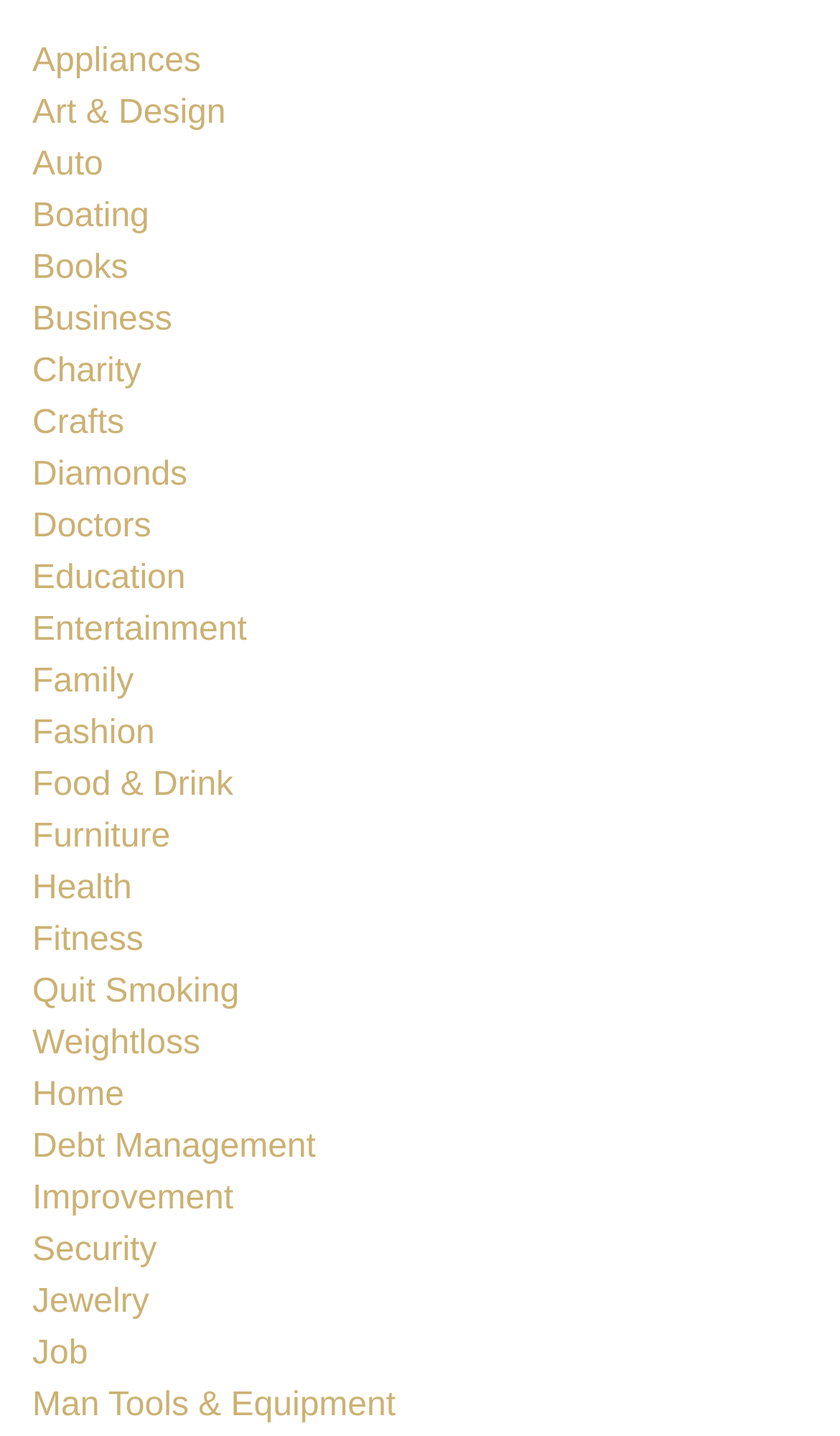Give a one-word or short phrase answer to the question: 
How many categories are related to health?

Three